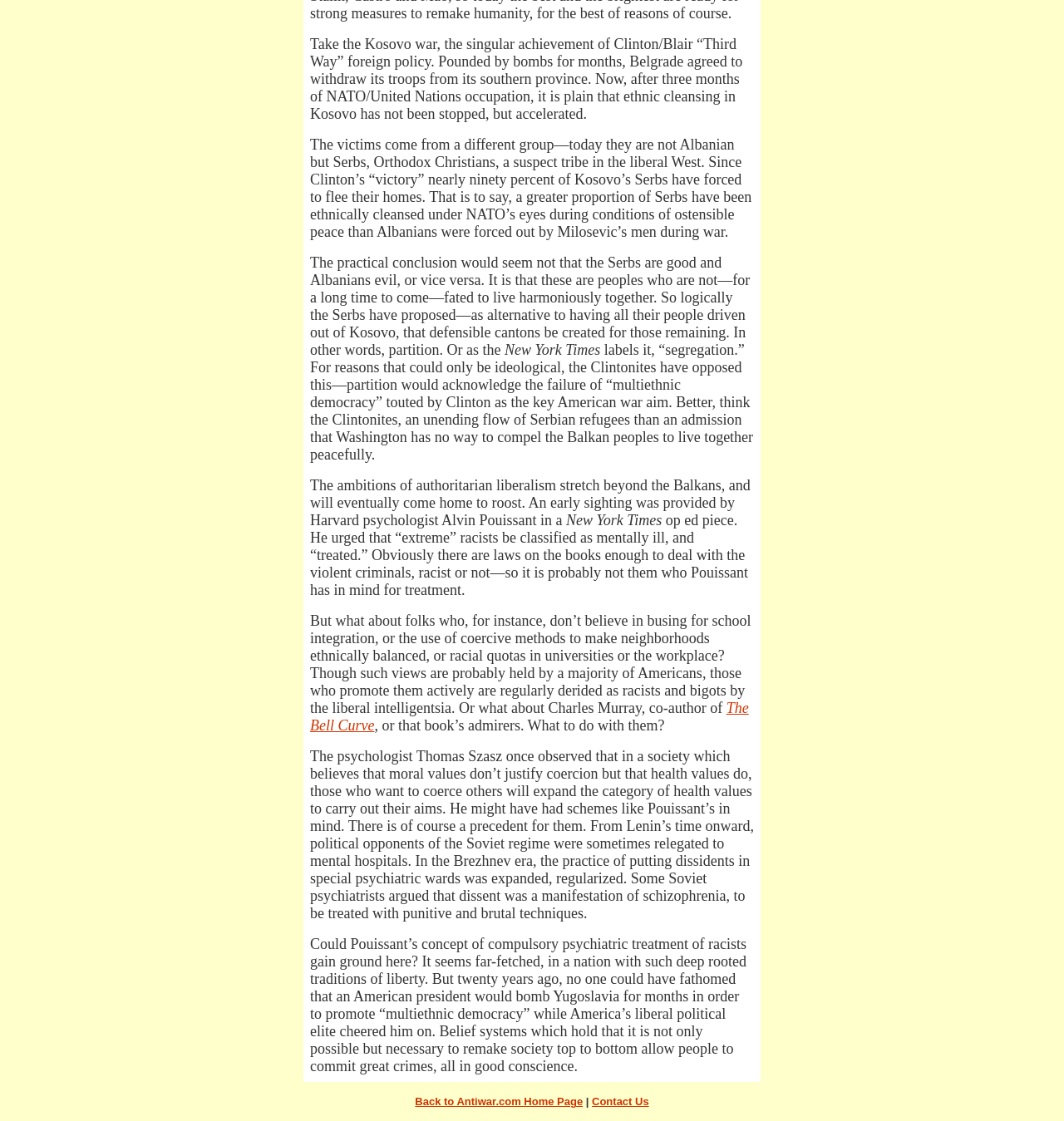Determine the bounding box coordinates of the UI element that matches the following description: "Back to Antiwar.com Home Page". The coordinates should be four float numbers between 0 and 1 in the format [left, top, right, bottom].

[0.39, 0.98, 0.548, 0.988]